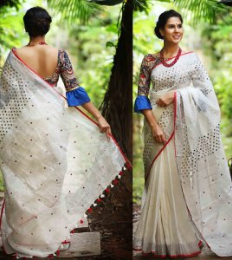Give a detailed account of what is happening in the image.

The image showcases a stunning Mirror Work Linen Saree, elegantly draped on a model in a serene outdoor setting surrounded by nature. The saree features a delicate white fabric adorned with intricate mirror work and stylish embellishments, offering a perfect blend of traditional and contemporary design. The model is seen from both front and back angles, highlighting the saree's exquisite craftsmanship and the vivid colored sleeves that add a pop of contrast to the soft palette. This versatile saree is ideal for various occasions, from festive celebrations to sophisticated gatherings, embodying grace and charm. Accompanying the saree is a statement necklace, enhancing the overall elegance of the attire. The lush greenery in the background further accentuates the saree's aesthetic appeal, making this piece a standout choice for summer events.